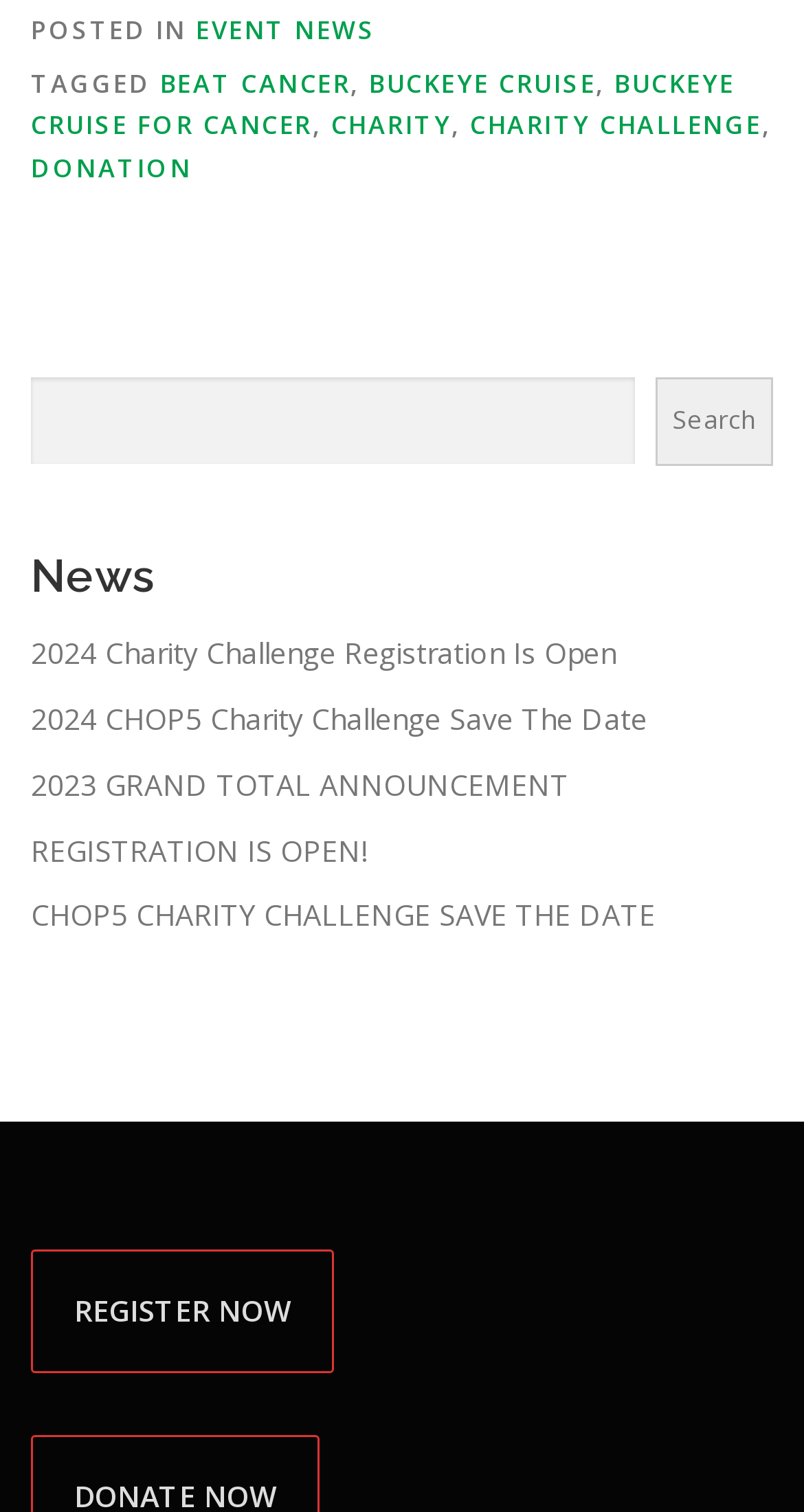Given the description of a UI element: "aria-label="Search input" name="s" placeholder="Search …"", identify the bounding box coordinates of the matching element in the webpage screenshot.

None